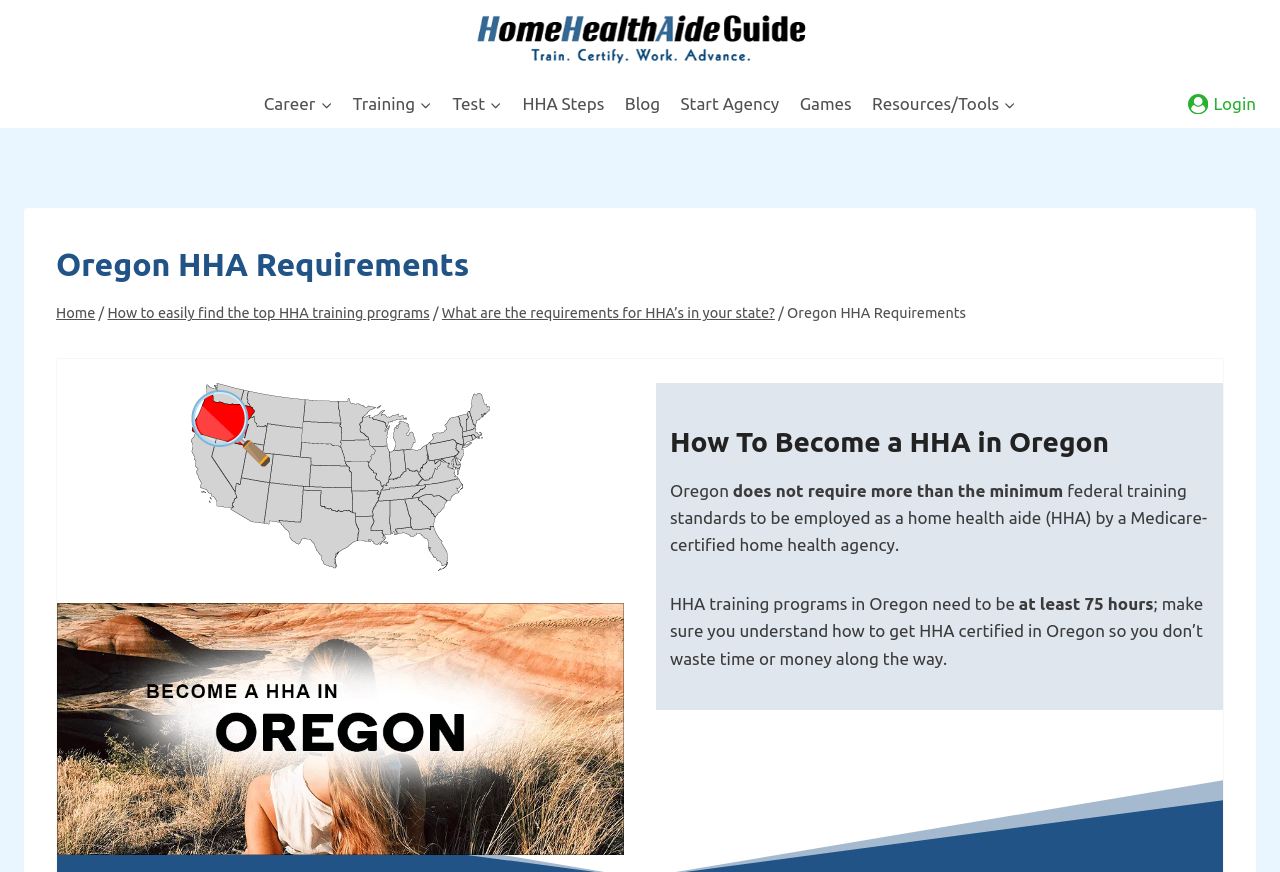What is the focus of the map shown on the webpage?
Could you answer the question in a detailed manner, providing as much information as possible?

The webpage displays a map with the label 'Oregon hha focus map', indicating that the map is focused on Oregon and related to HHA.